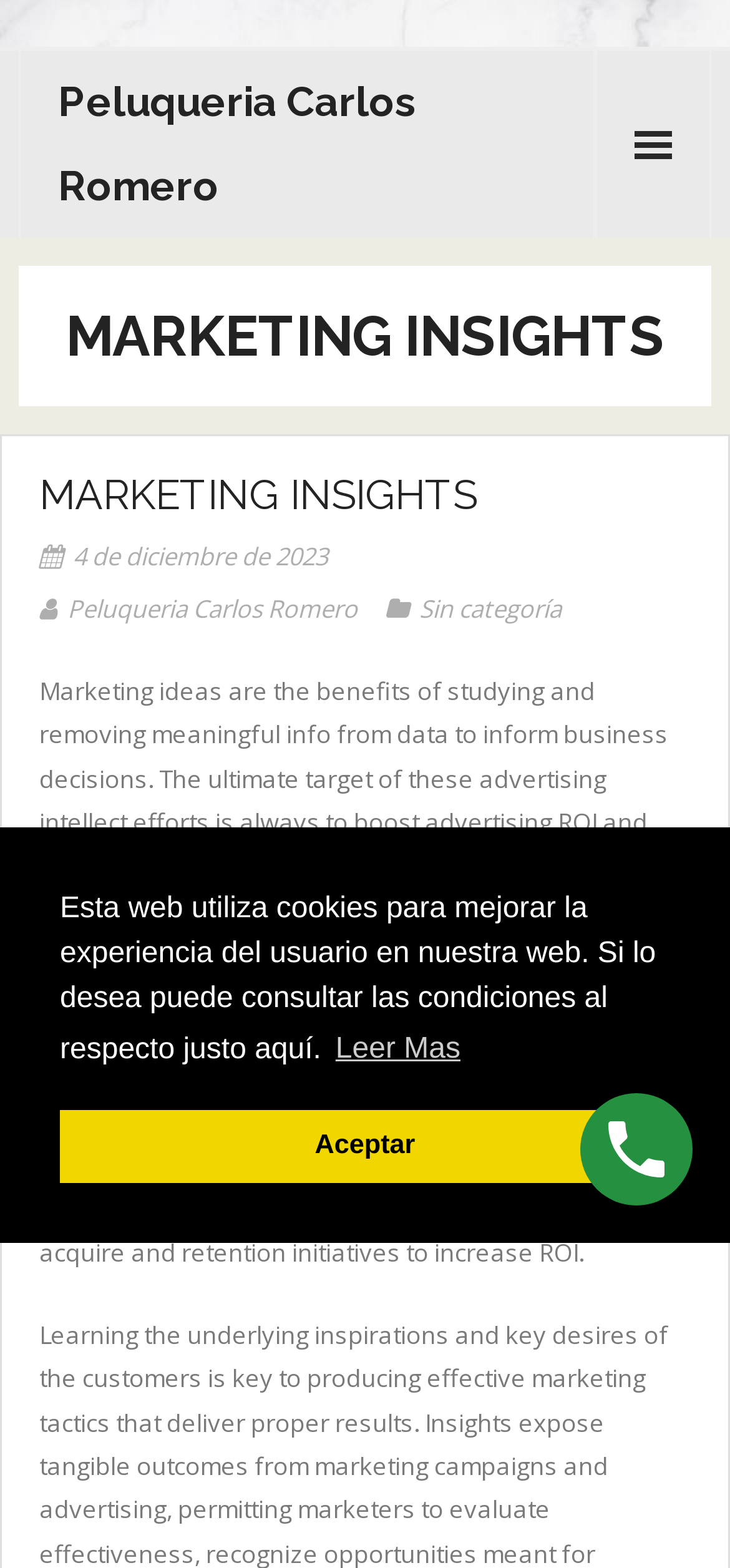How many paragraphs of text are there in the marketing insights section? Observe the screenshot and provide a one-word or short phrase answer.

3